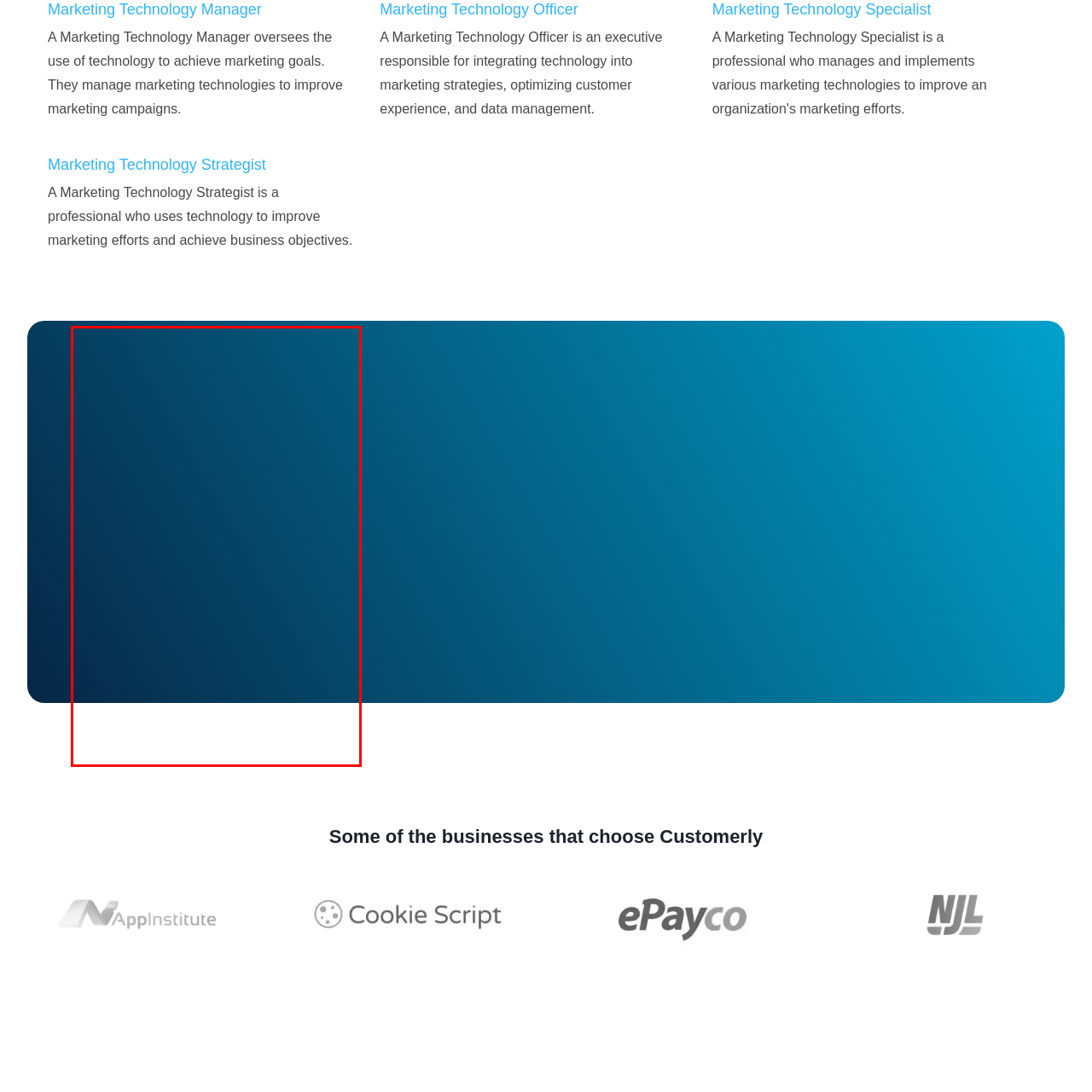Articulate a detailed description of the image enclosed by the red outline.

The image titled "Live Chat Messenger Chat Details" displays a user interface designed for live chat communication, showcasing various elements related to chat interactions. The background features a gradient transitioning from a deep blue at the bottom to a lighter blue at the top, creating a calming effect. This visually appealing design is likely intended to facilitate an engaging user experience during customer interactions. The overall layout suggests a focus on functionality, aiding users in monitoring and managing their chat engagements efficiently.